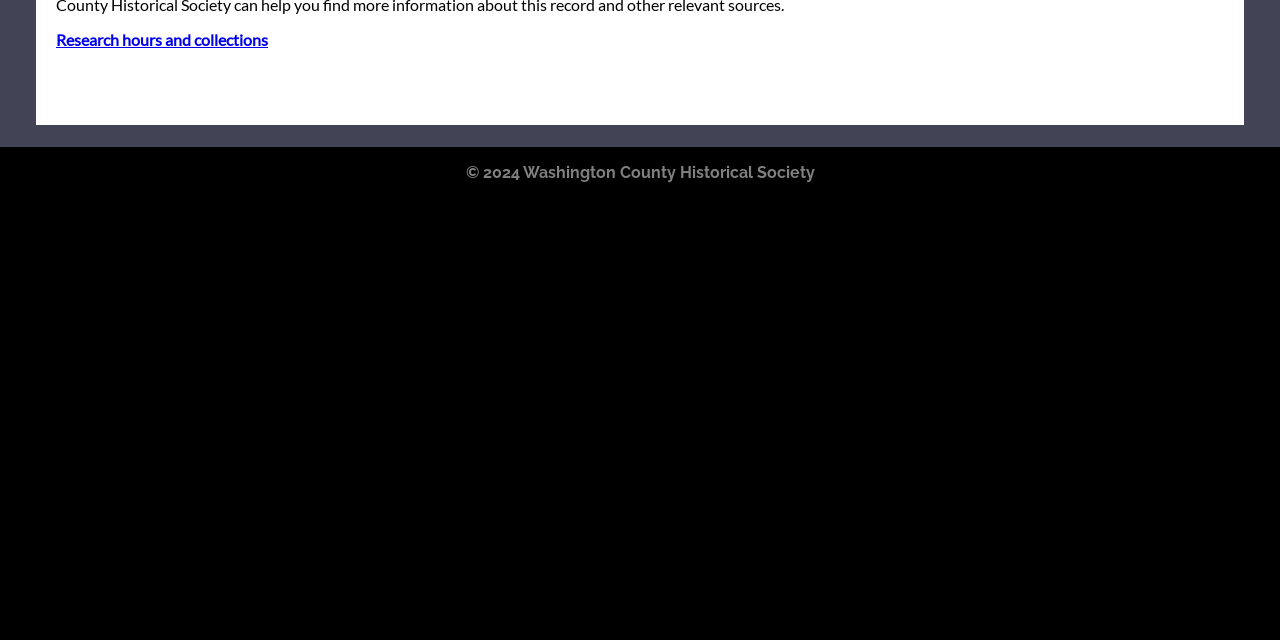Predict the bounding box of the UI element based on this description: "Washington County Historical Society".

[0.408, 0.254, 0.636, 0.284]